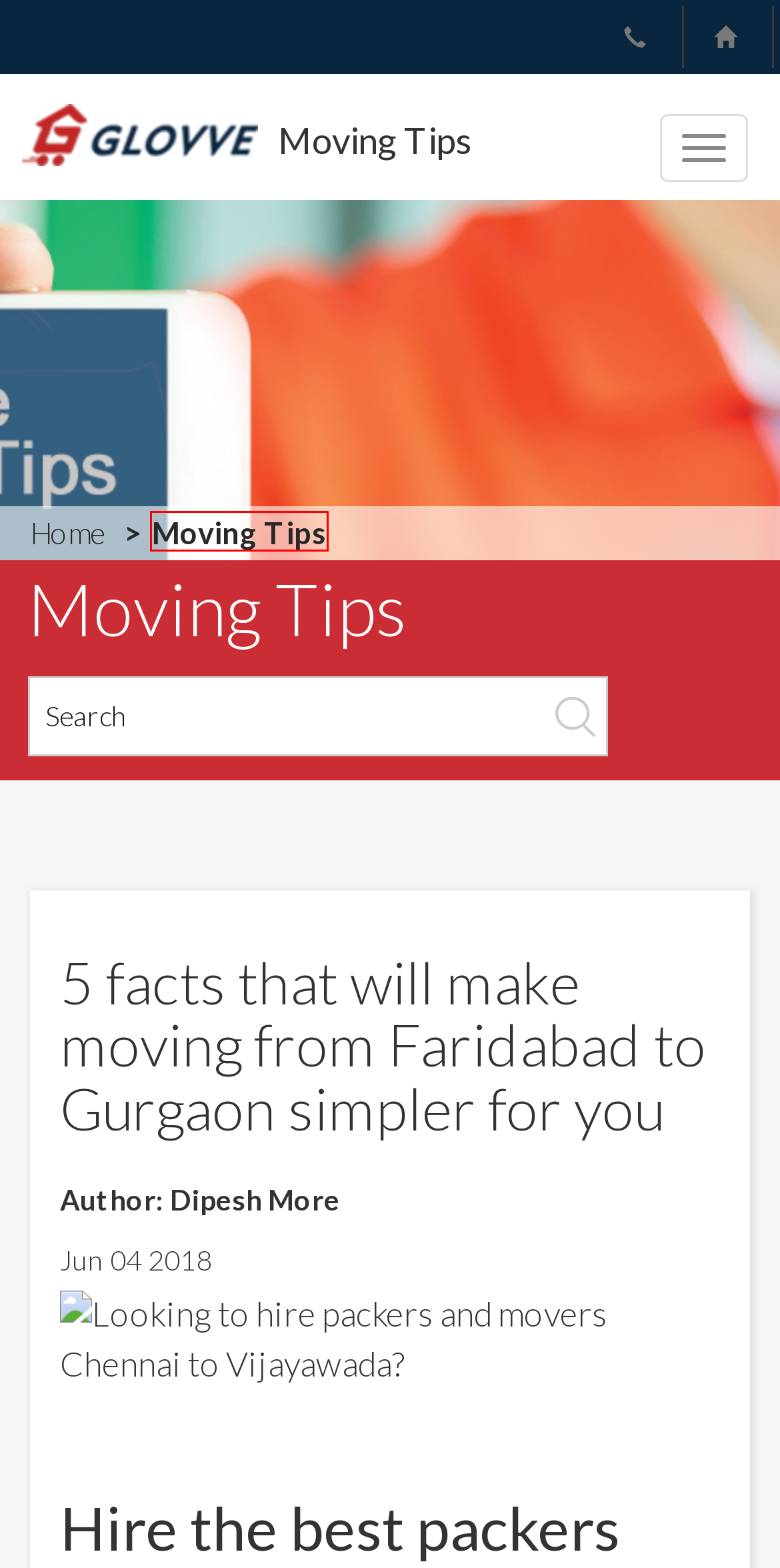Given a screenshot of a webpage with a red bounding box around an element, choose the most appropriate webpage description for the new page displayed after clicking the element within the bounding box. Here are the candidates:
A. Glovve: Top Packers and Movers in Chennai | Best Movers and Packers Chennai
B. Glovve: Best Packers and Movers in Indore | Movers and Packers Indore
C. Glovve: Best Packers and Movers in Kolkata | Movers and Packers in Kolkata
D. About Glovve - Best Packers and Movers Company in India
E. Glovve: Best Packers and Movers in Noida | Movers and Packers in Noida
F. The best Moving Tips that you can use when you move house.
G. Important Things to look out for When Choosing a Moving Company @Glovve.com
H. Packers and Movers | Home Moving Services India - Glovve

F